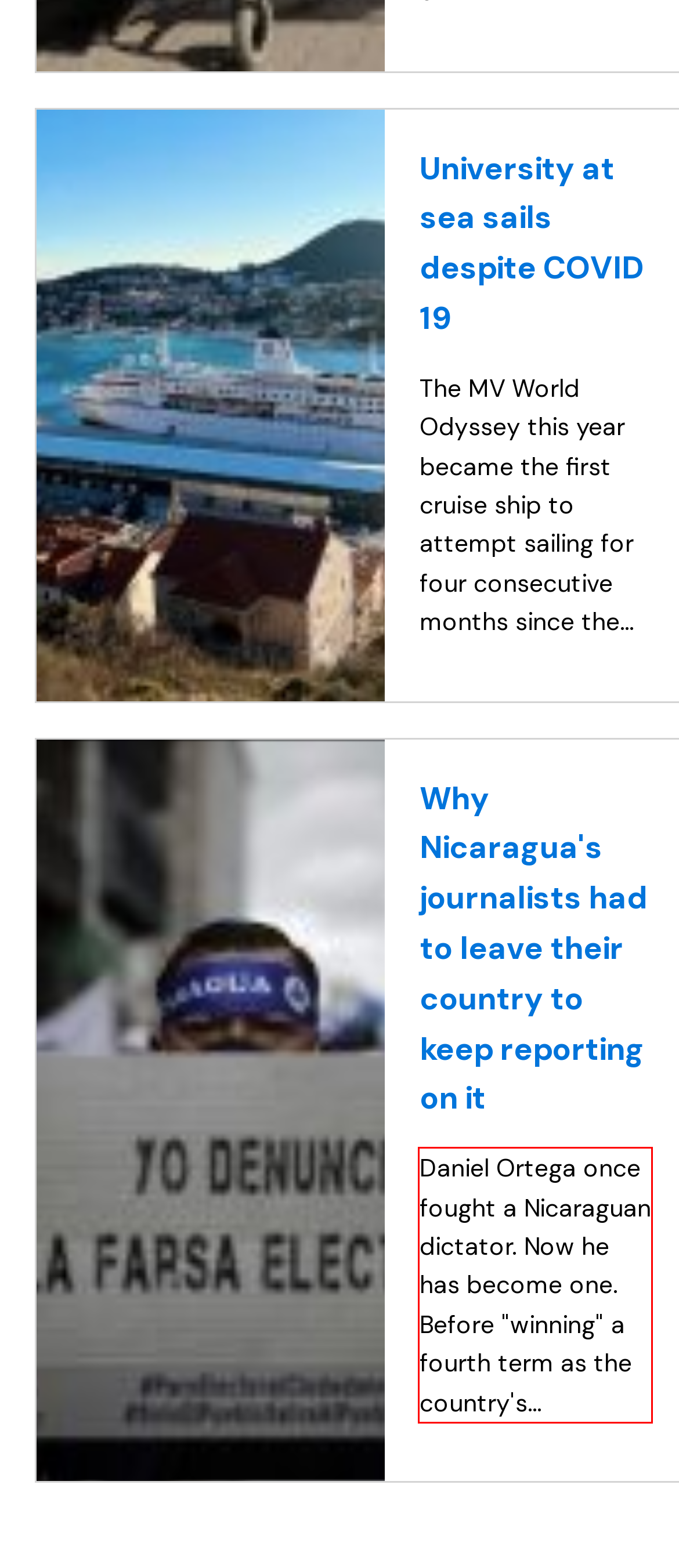Identify the red bounding box in the webpage screenshot and perform OCR to generate the text content enclosed.

Daniel Ortega once fought a Nicaraguan dictator. Now he has become one. Before "winning" a fourth term as the country's…